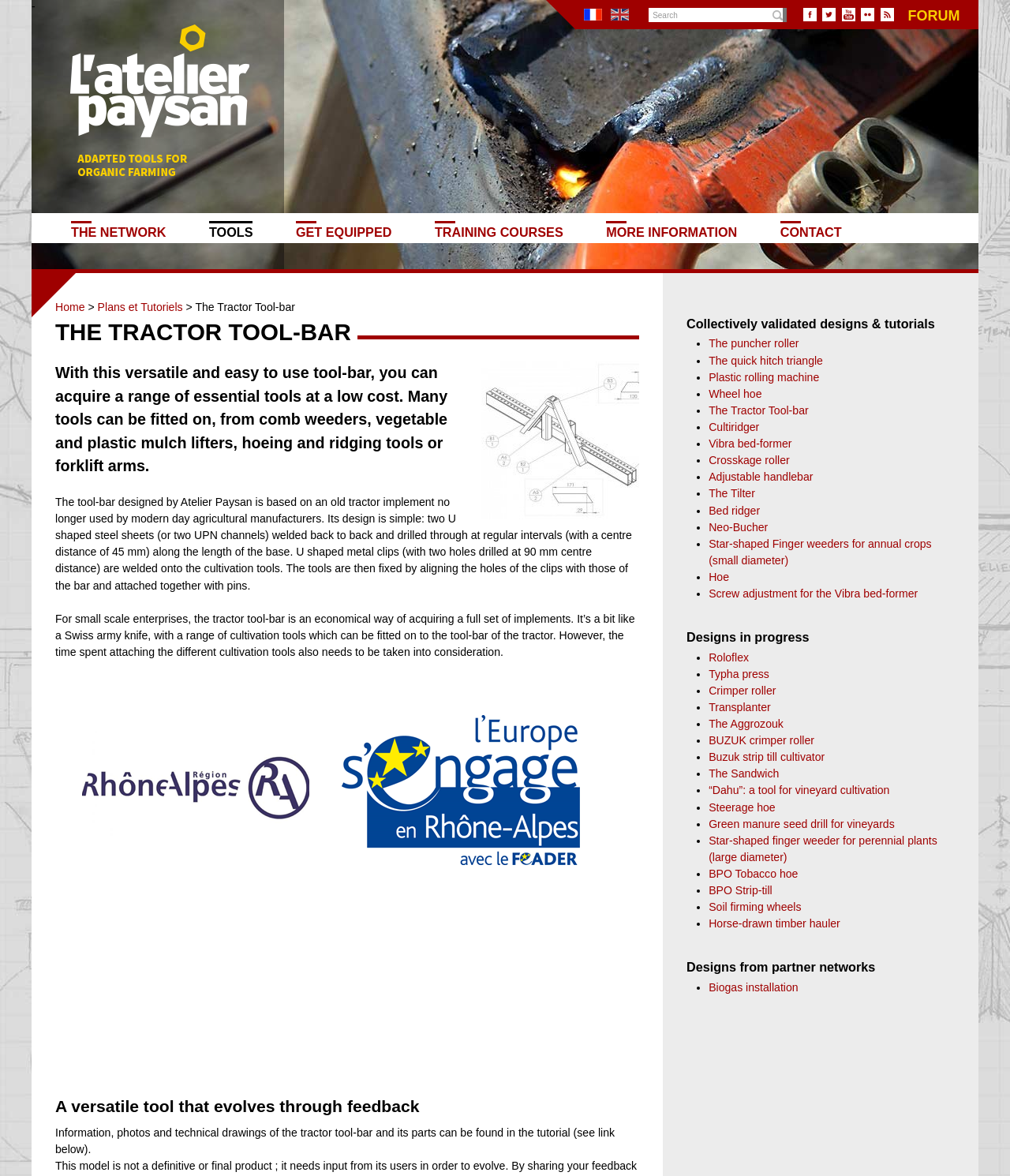Answer the question using only a single word or phrase: 
How many designs are in progress?

5